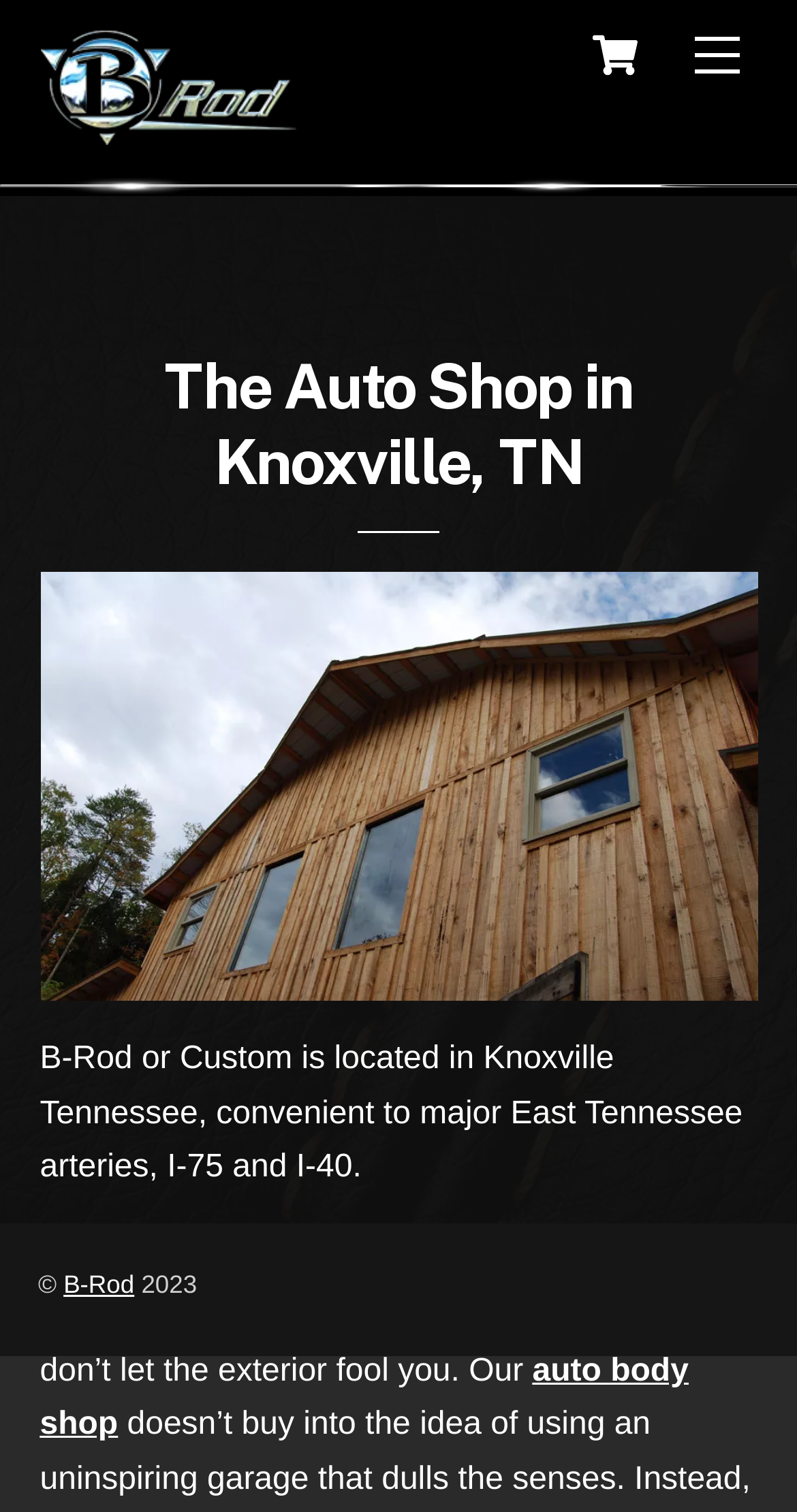What is the year of the copyright?
Please answer the question with a detailed and comprehensive explanation.

The year of the copyright can be found in the StaticText element which states '2023' located at the bottom of the webpage, next to the copyright symbol.